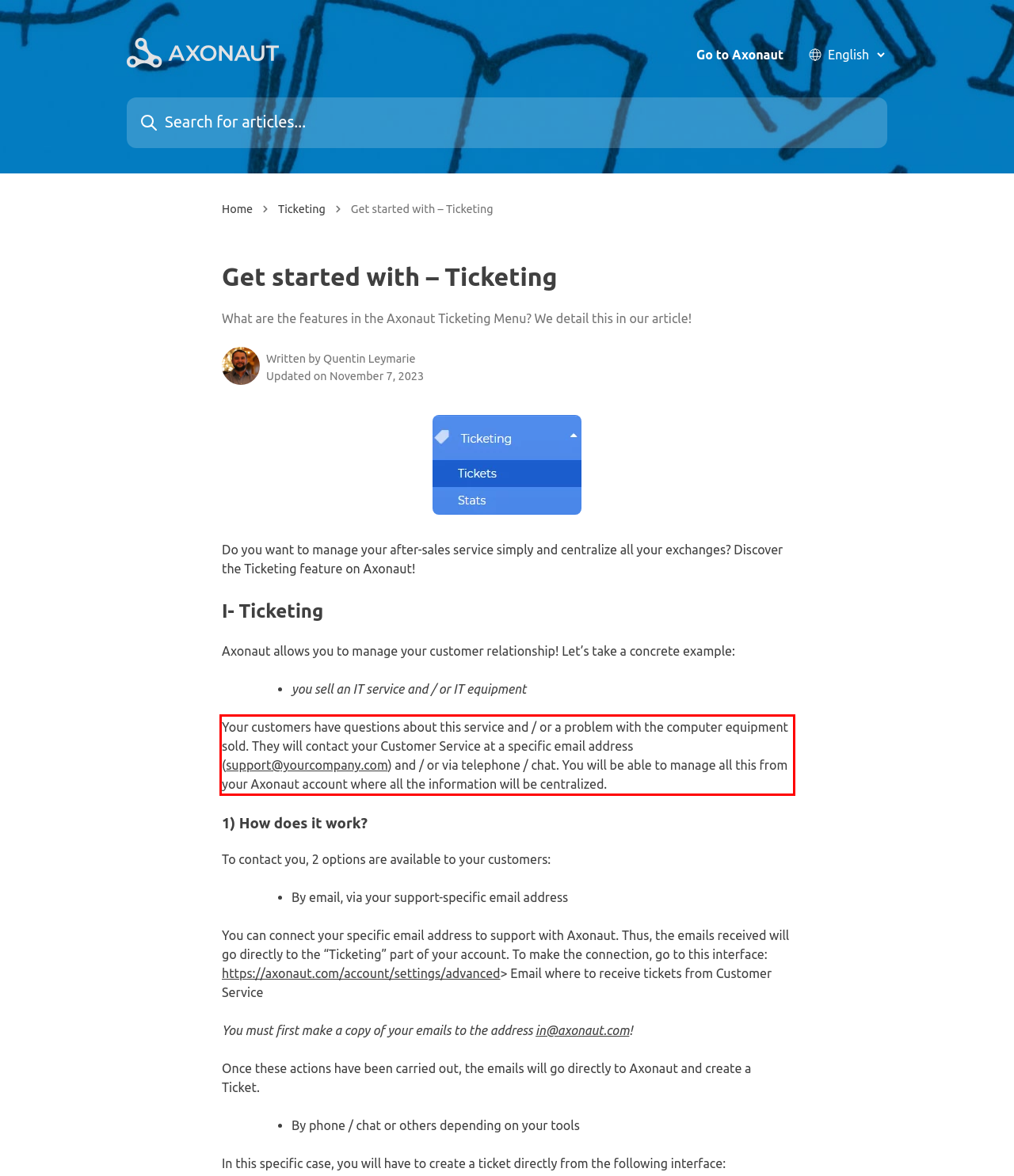You are given a screenshot with a red rectangle. Identify and extract the text within this red bounding box using OCR.

Your customers have questions about this service and / or a problem with the computer equipment sold. They will contact your Customer Service at a specific email address (support@yourcompany.com) and / or via telephone / chat. You will be able to manage all this from your Axonaut account where all the information will be centralized.